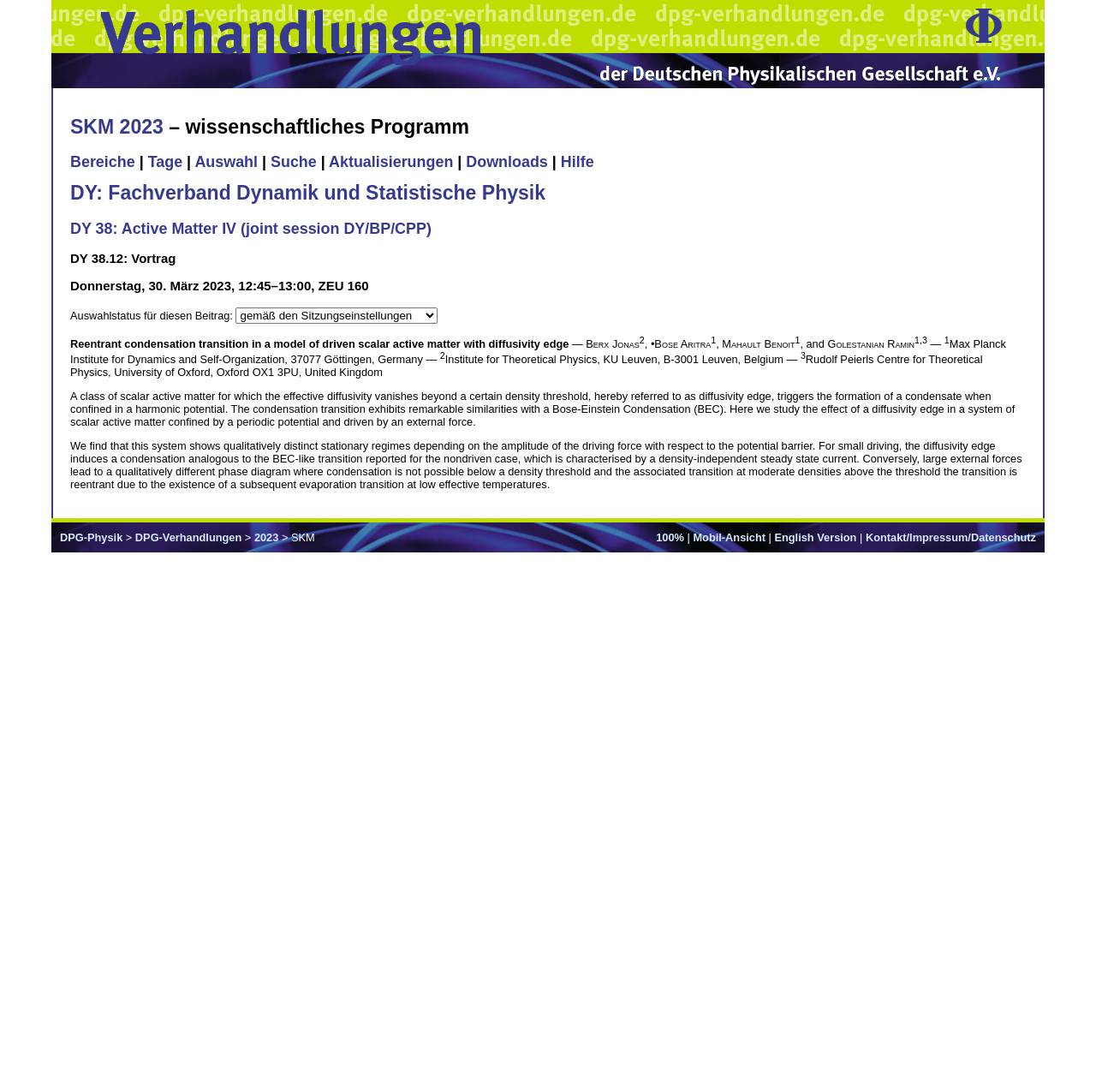Extract the main heading text from the webpage.

SKM 2023 – wissenschaftliches Programm